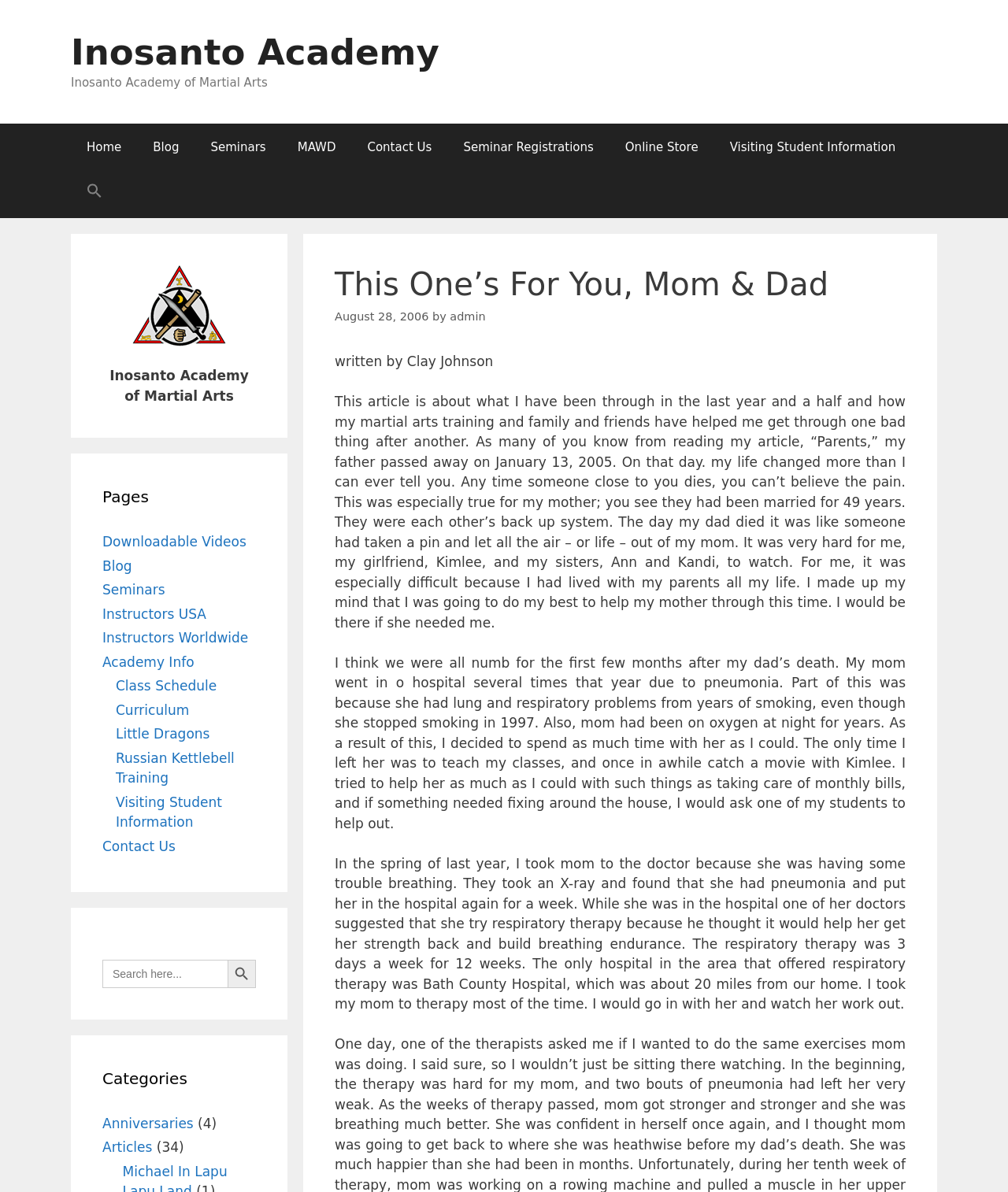Locate the bounding box coordinates of the element that should be clicked to fulfill the instruction: "Click on the 'Home' link".

[0.07, 0.103, 0.136, 0.143]